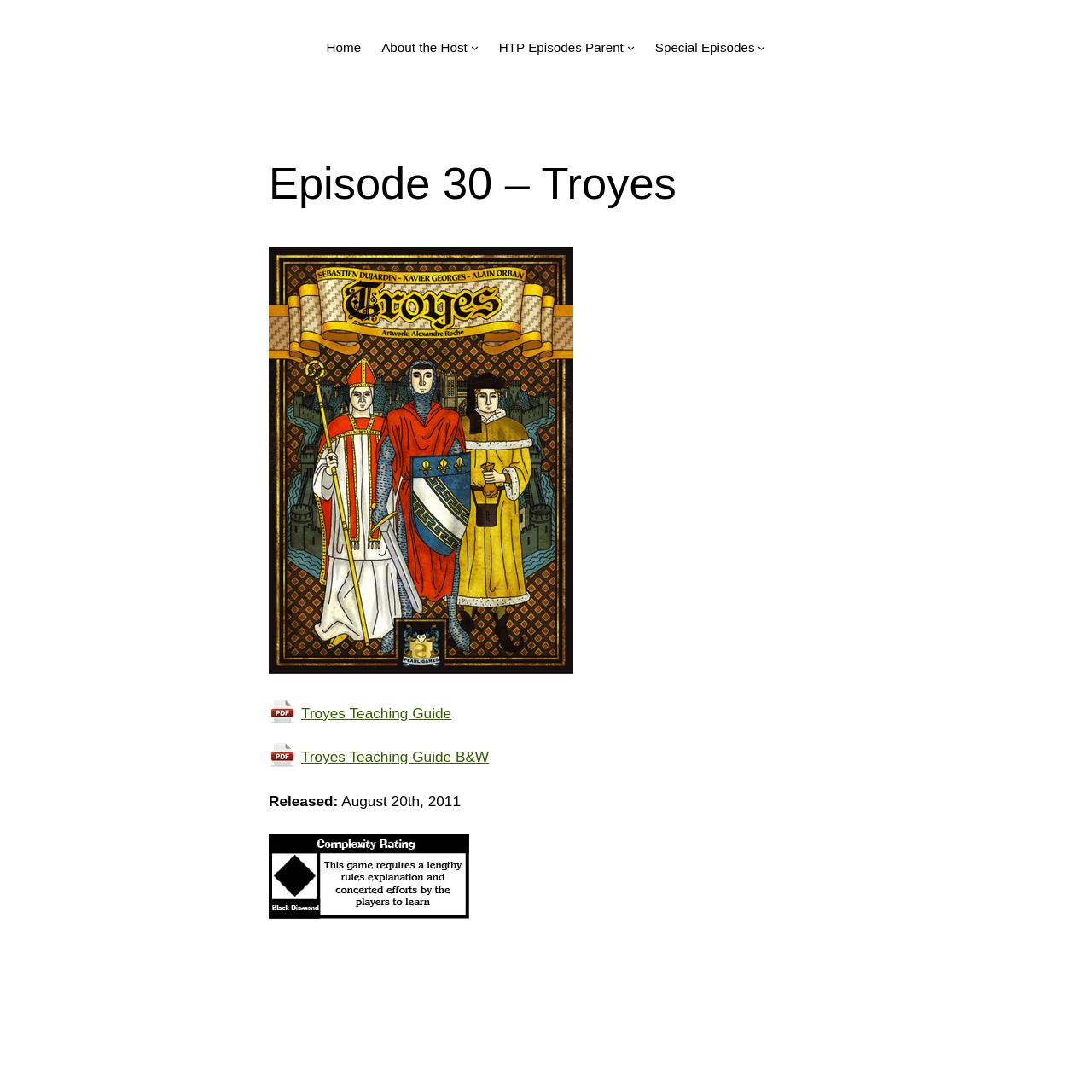Identify the bounding box coordinates of the part that should be clicked to carry out this instruction: "Click the link to Special Episodes".

[0.6, 0.034, 0.691, 0.053]